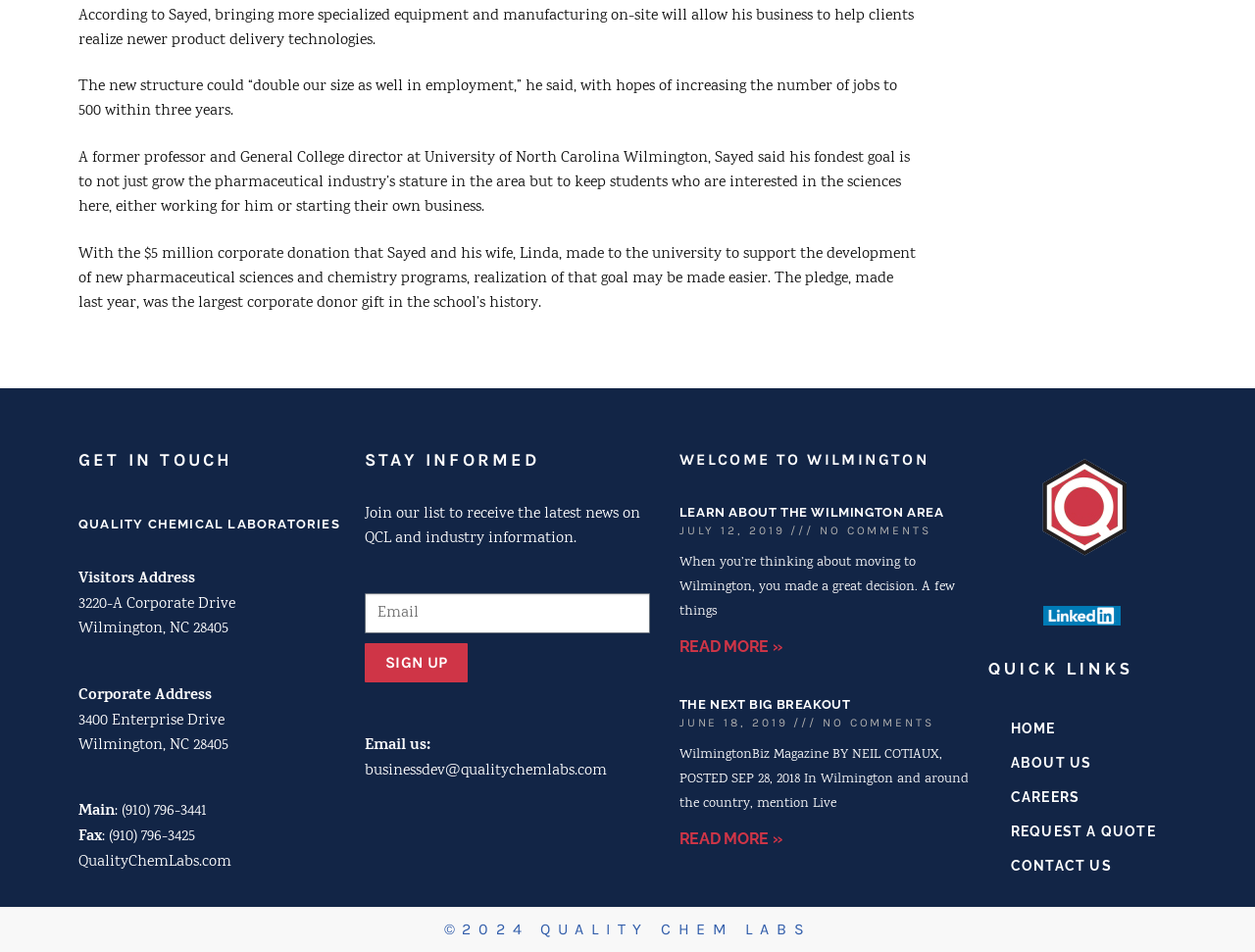Identify the bounding box coordinates necessary to click and complete the given instruction: "Learn about the Wilmington area".

[0.541, 0.53, 0.752, 0.546]